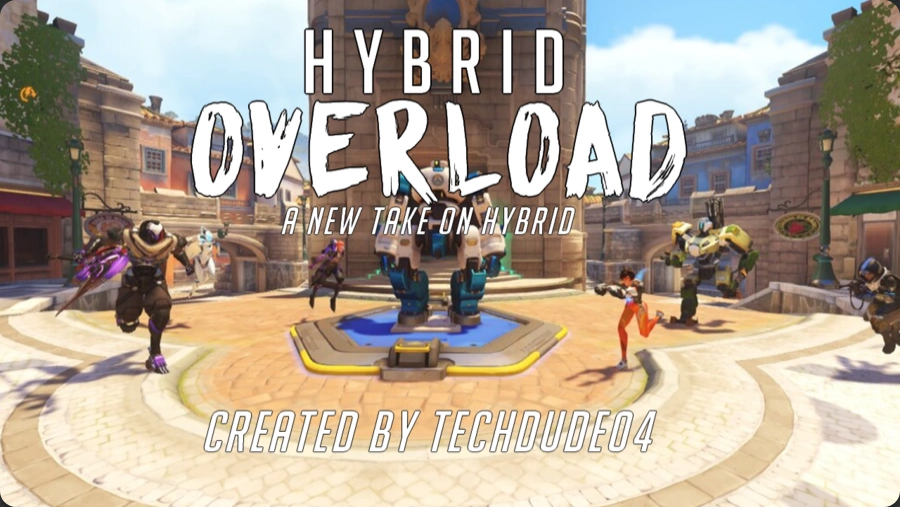Give a one-word or one-phrase response to the question:
What is the character in the foreground wearing?

a striking red outfit